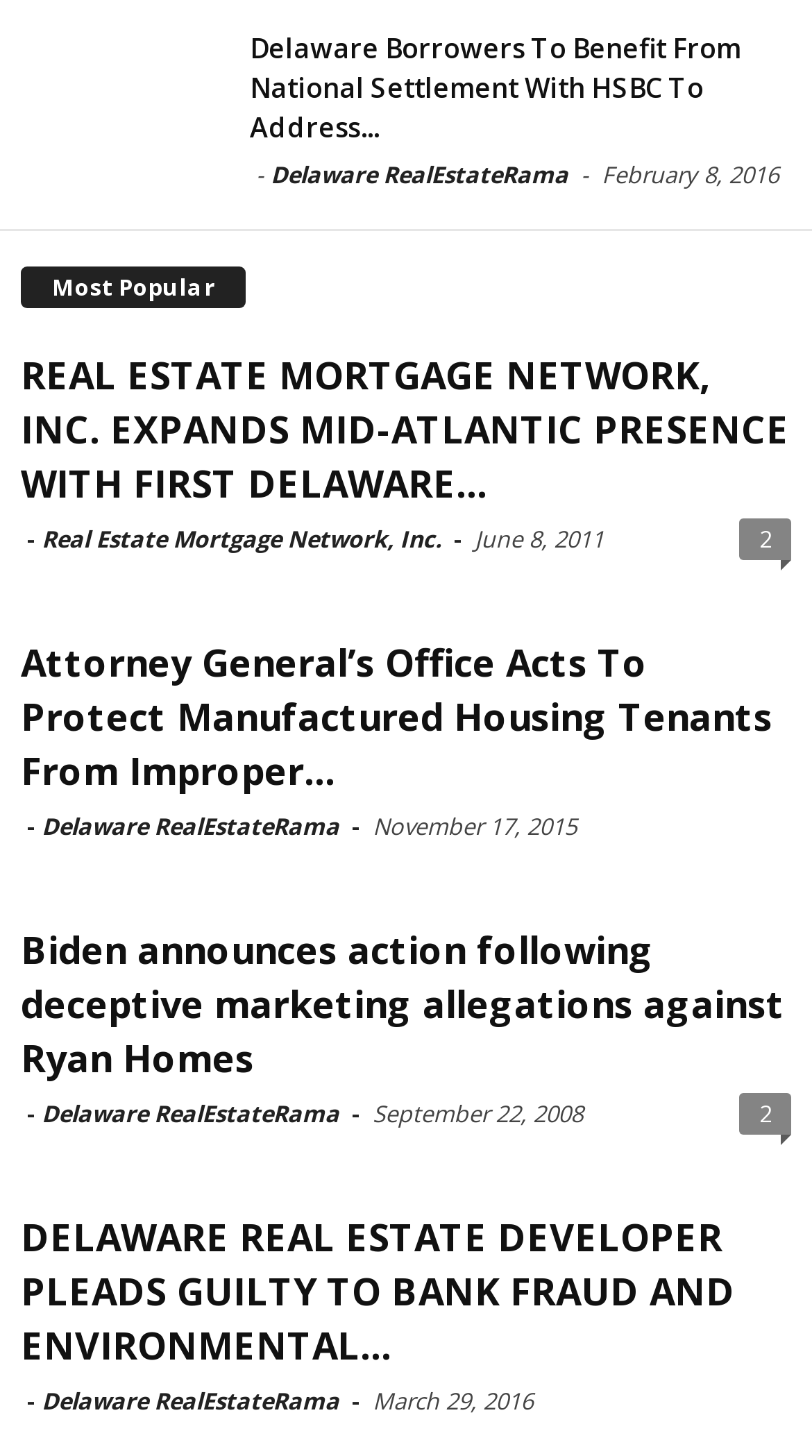What is the source of the third news article?
Please provide a single word or phrase as your answer based on the image.

Delaware RealEstateRama